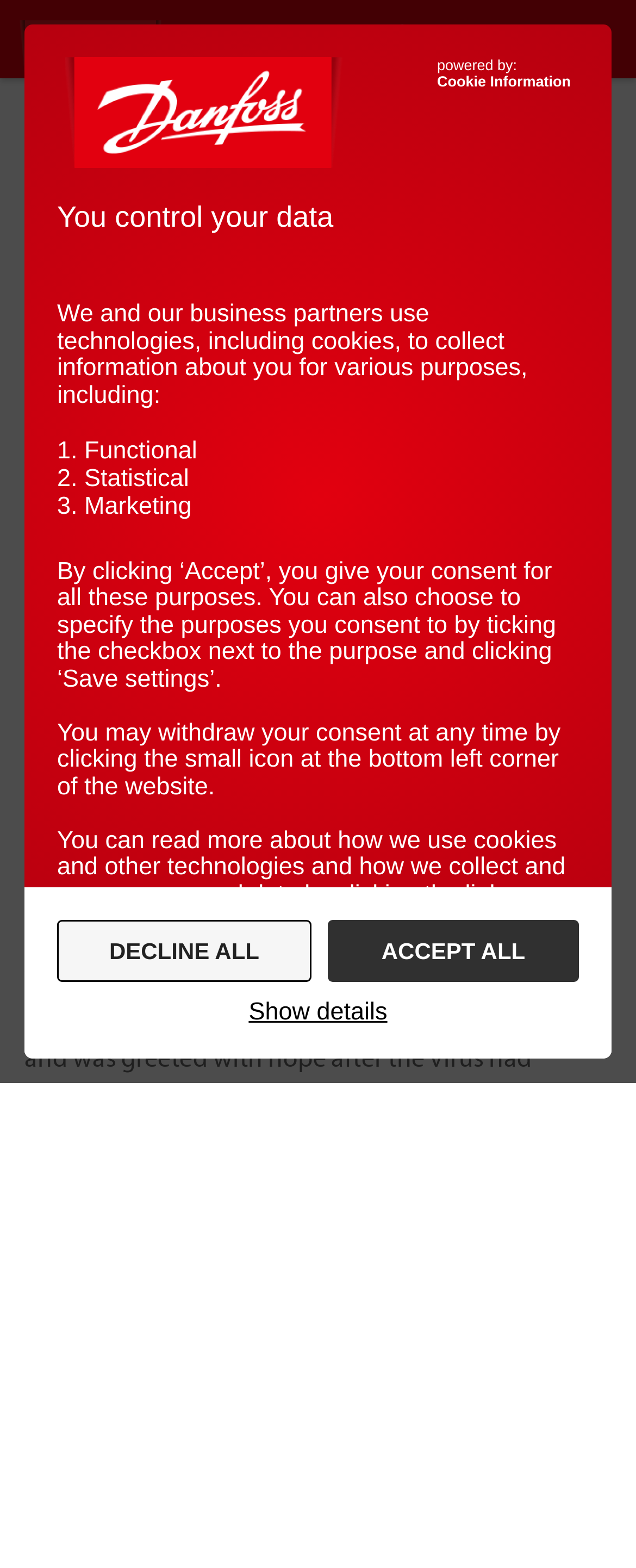Determine the bounding box coordinates of the clickable region to carry out the instruction: "Click the 'Danfoss' link".

[0.026, 0.012, 0.254, 0.05]